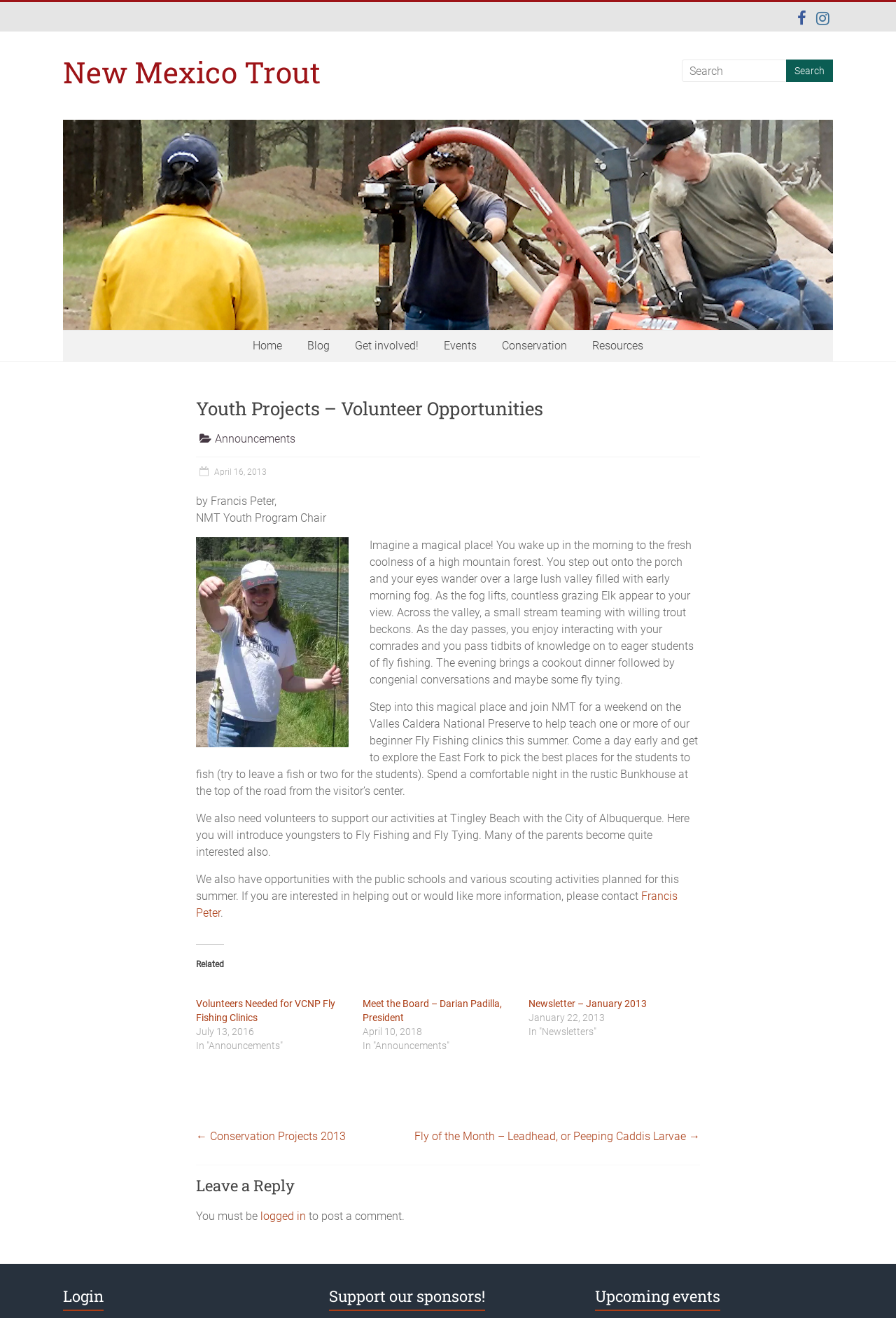Specify the bounding box coordinates of the area to click in order to execute this command: 'Contact Francis Peter'. The coordinates should consist of four float numbers ranging from 0 to 1, and should be formatted as [left, top, right, bottom].

[0.219, 0.675, 0.756, 0.698]